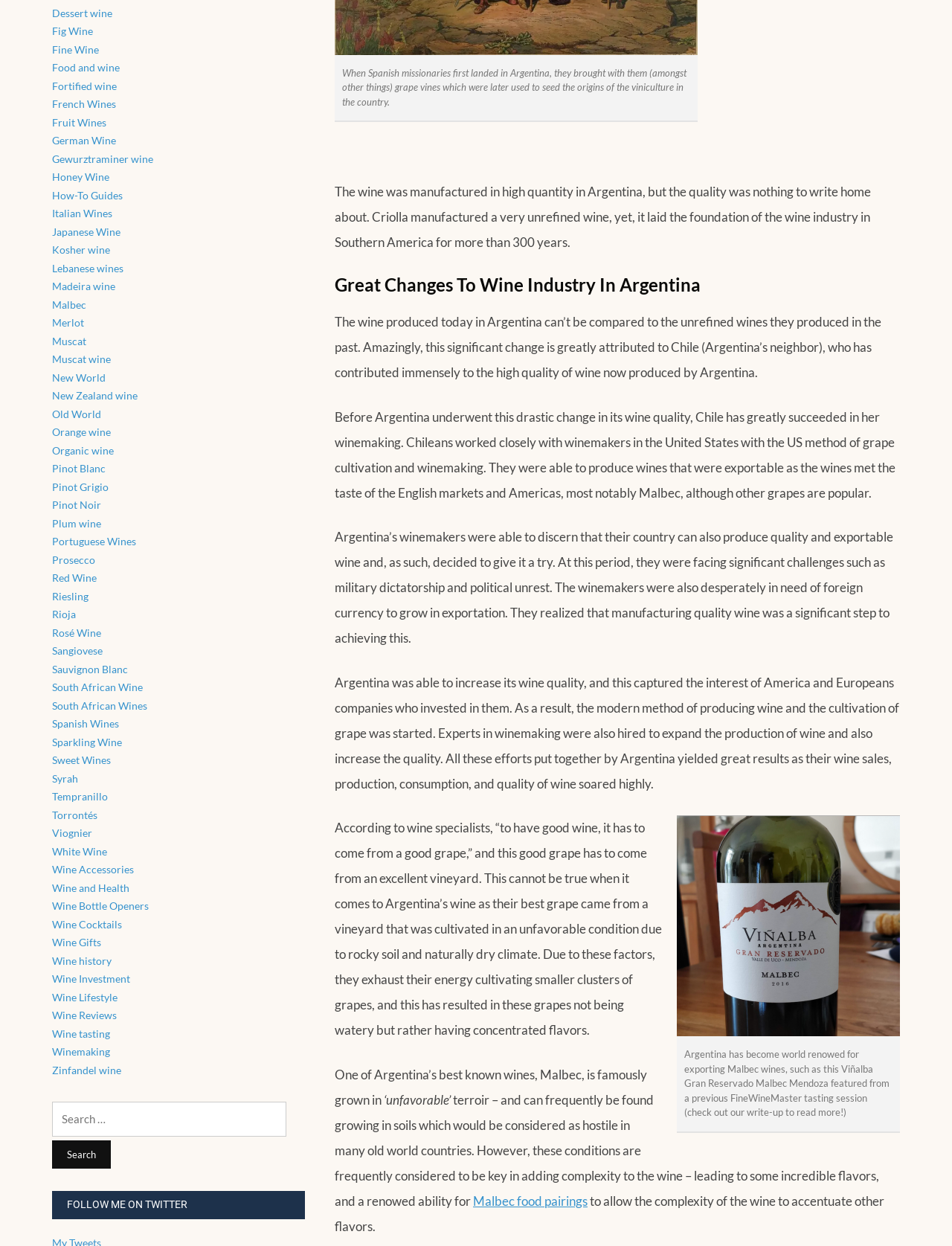What is the relationship between Chile and Argentine wine?
Provide a short answer using one word or a brief phrase based on the image.

Influence on quality